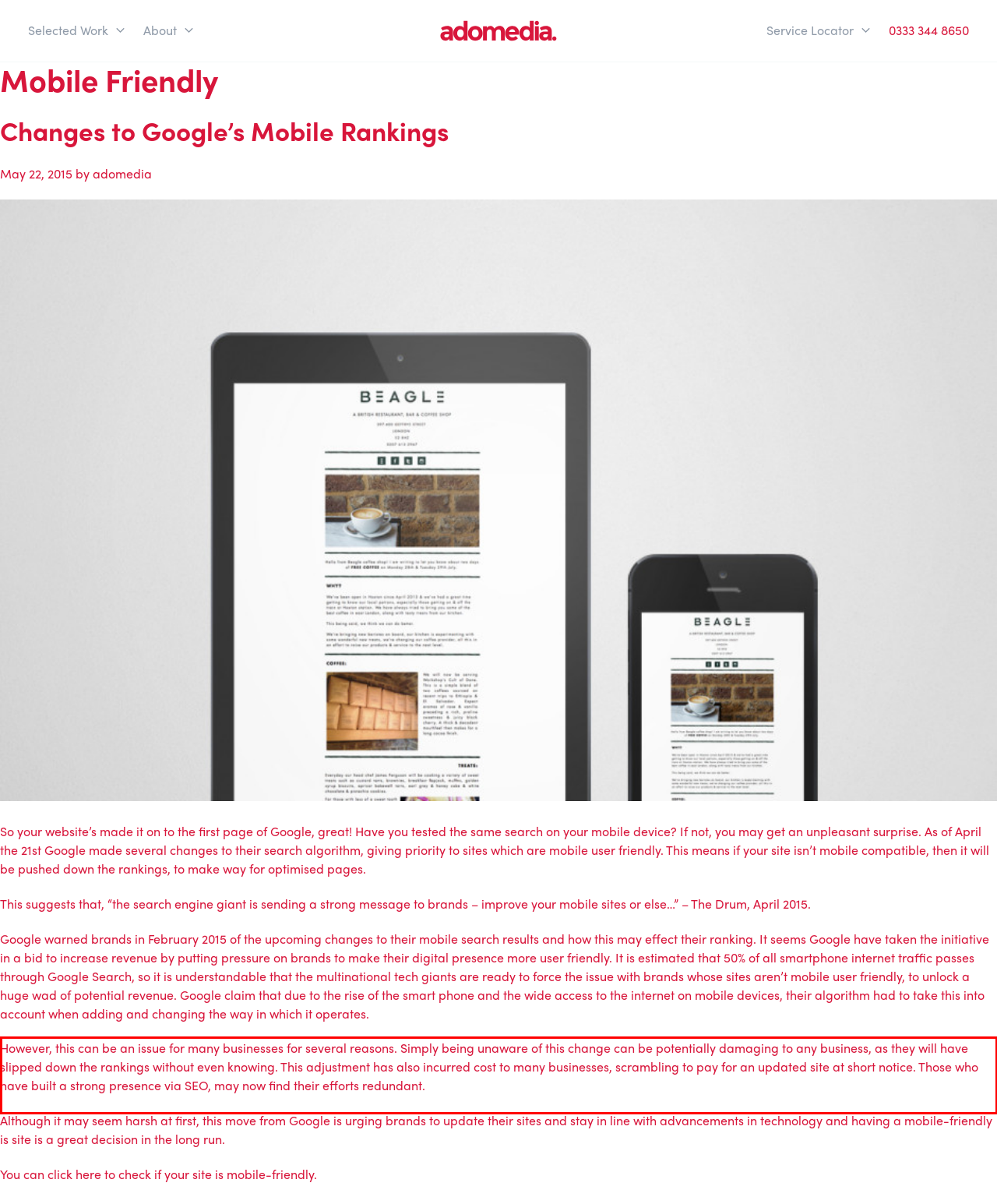Please analyze the screenshot of a webpage and extract the text content within the red bounding box using OCR.

However, this can be an issue for many businesses for several reasons. Simply being unaware of this change can be potentially damaging to any business, as they will have slipped down the rankings without even knowing. This adjustment has also incurred cost to many businesses, scrambling to pay for an updated site at short notice. Those who have built a strong presence via SEO, may now find their efforts redundant.